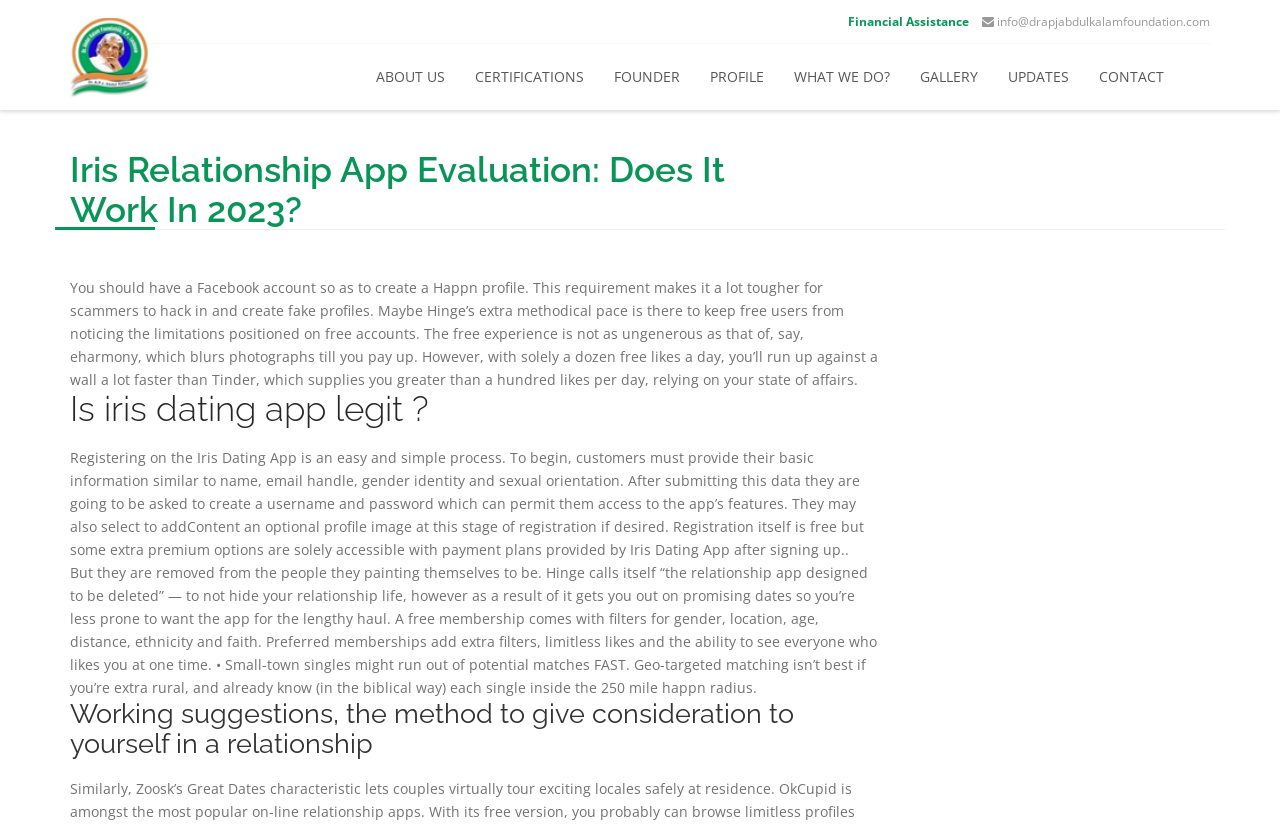Locate the bounding box coordinates of the UI element described by: "Profile". Provide the coordinates as four float numbers between 0 and 1, formatted as [left, top, right, bottom].

[0.543, 0.055, 0.609, 0.132]